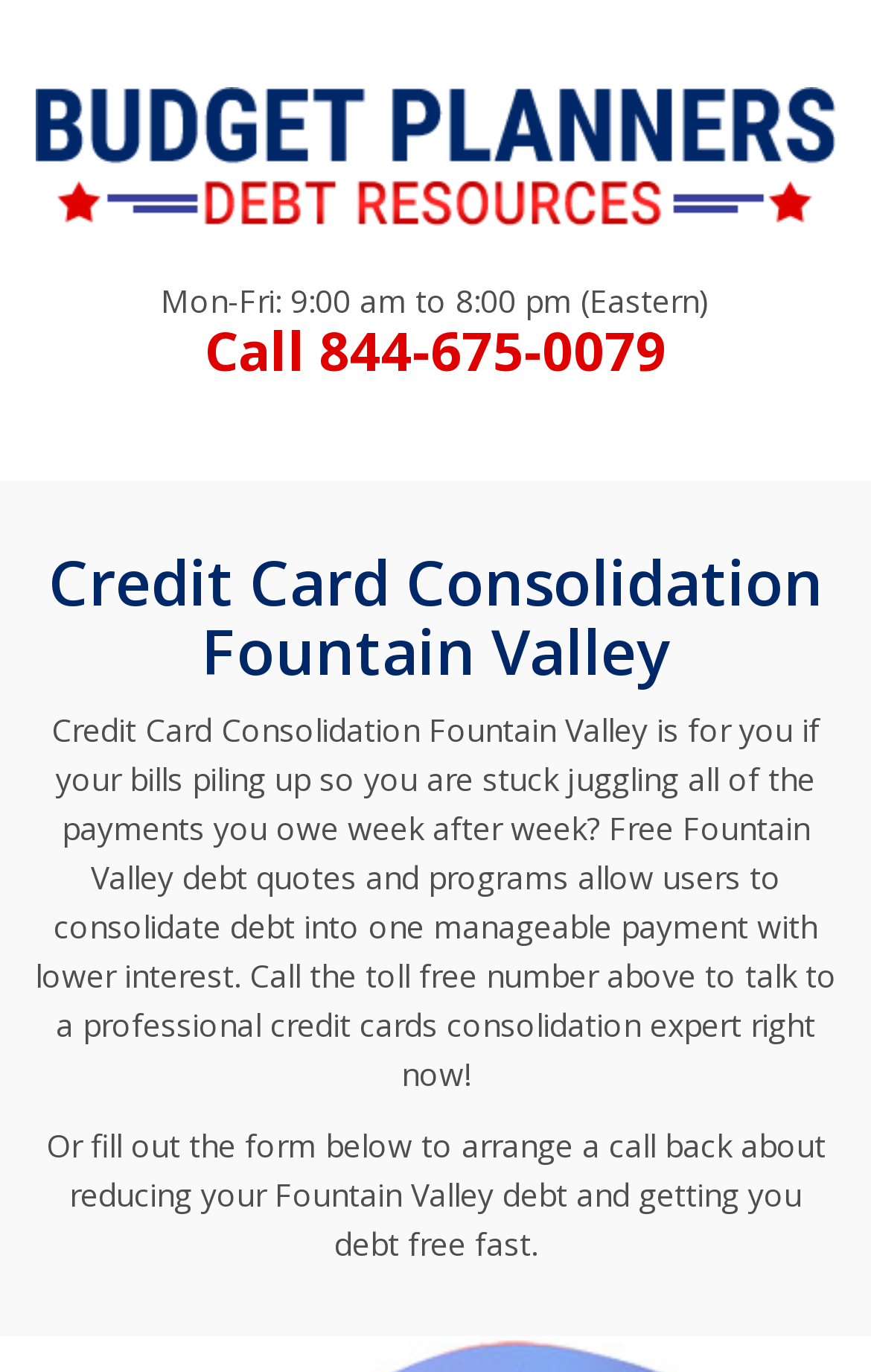Find and extract the text of the primary heading on the webpage.

Consolidate Credit Card Debt Fountain Valley, CA